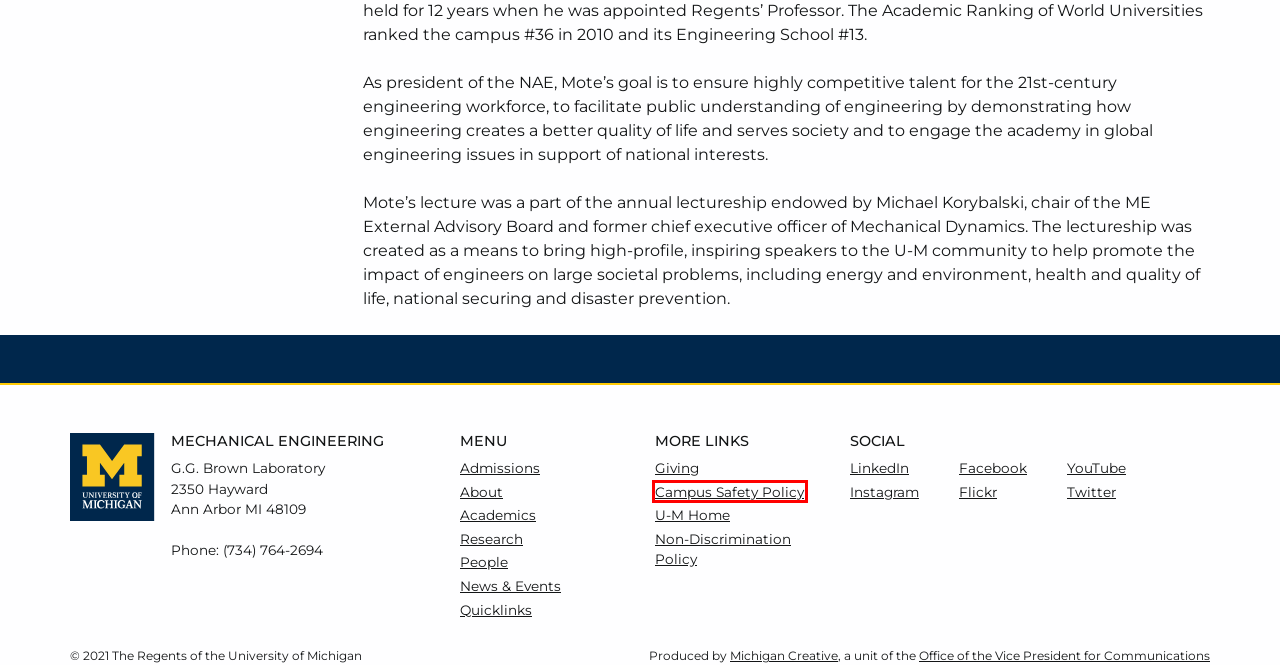A screenshot of a webpage is given, featuring a red bounding box around a UI element. Please choose the webpage description that best aligns with the new webpage after clicking the element in the bounding box. These are the descriptions:
A. Home | Equity, Civil Rights & Title IX Office
B. Publications – Mechanical Engineering
C. News & Events – Mechanical Engineering
D. CoE Safety
E. Newsletter – Mechanical Engineering
F. People – Mechanical Engineering
G. Full-Service Digital Marketing & Design Agency I Michigan Creative
H. University of Michigan

D